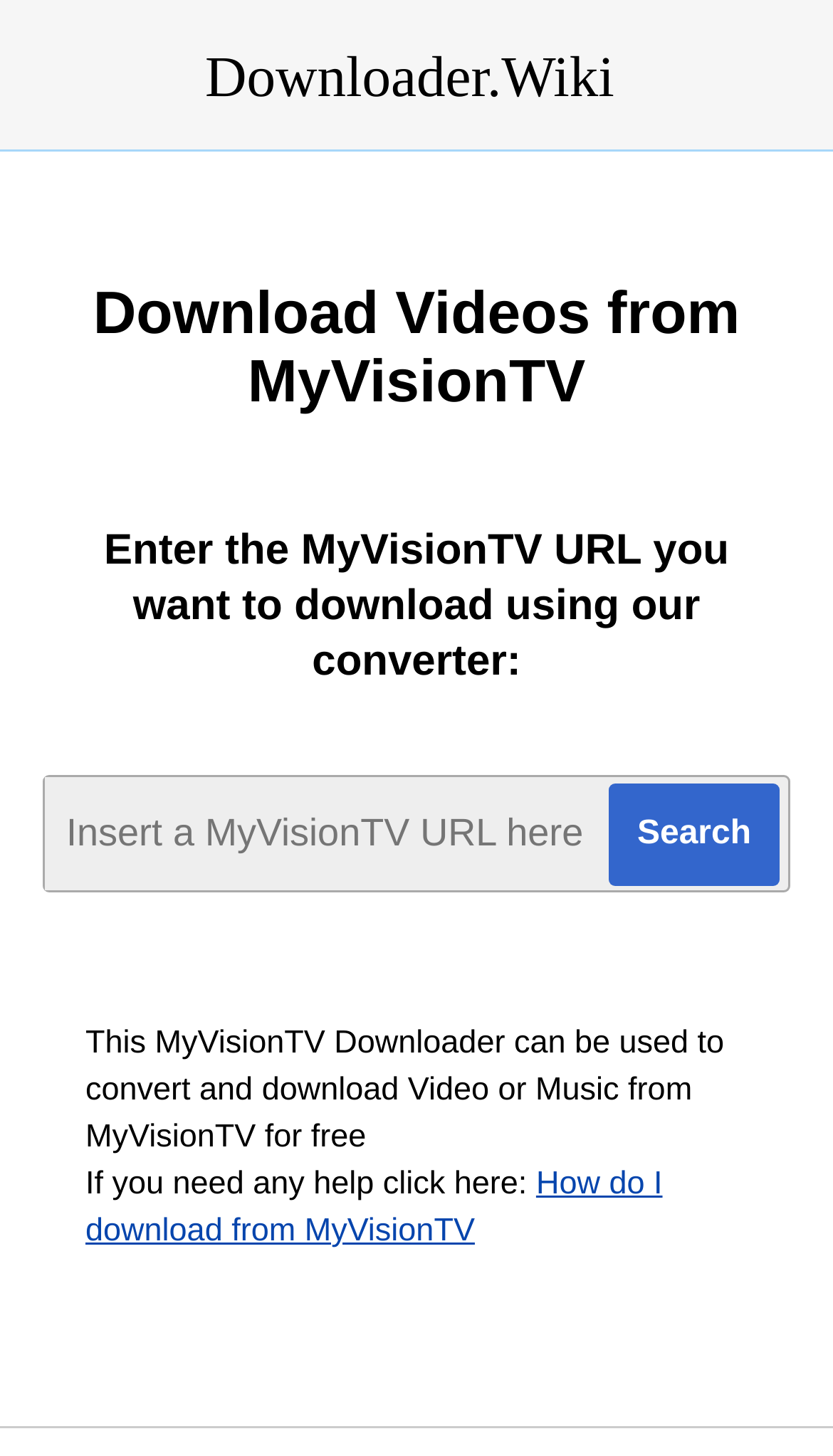Using the details in the image, give a detailed response to the question below:
What is the purpose of this website?

Based on the webpage content, it appears that the website allows users to download videos from MyVisionTV for free without requiring registration or installation. The website provides a converter and downloader tool for this purpose.